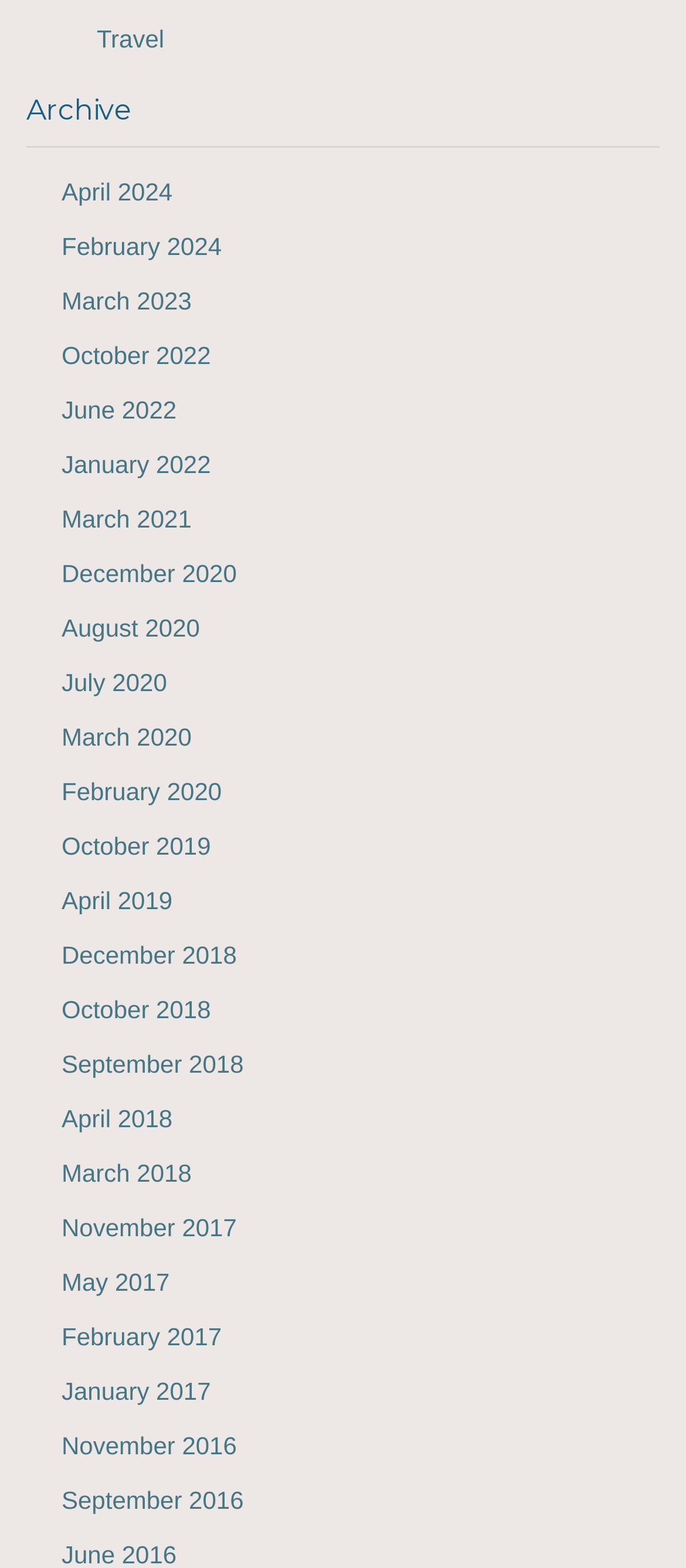Based on the description "June 2016", find the bounding box of the specified UI element.

[0.09, 0.982, 0.257, 1.0]